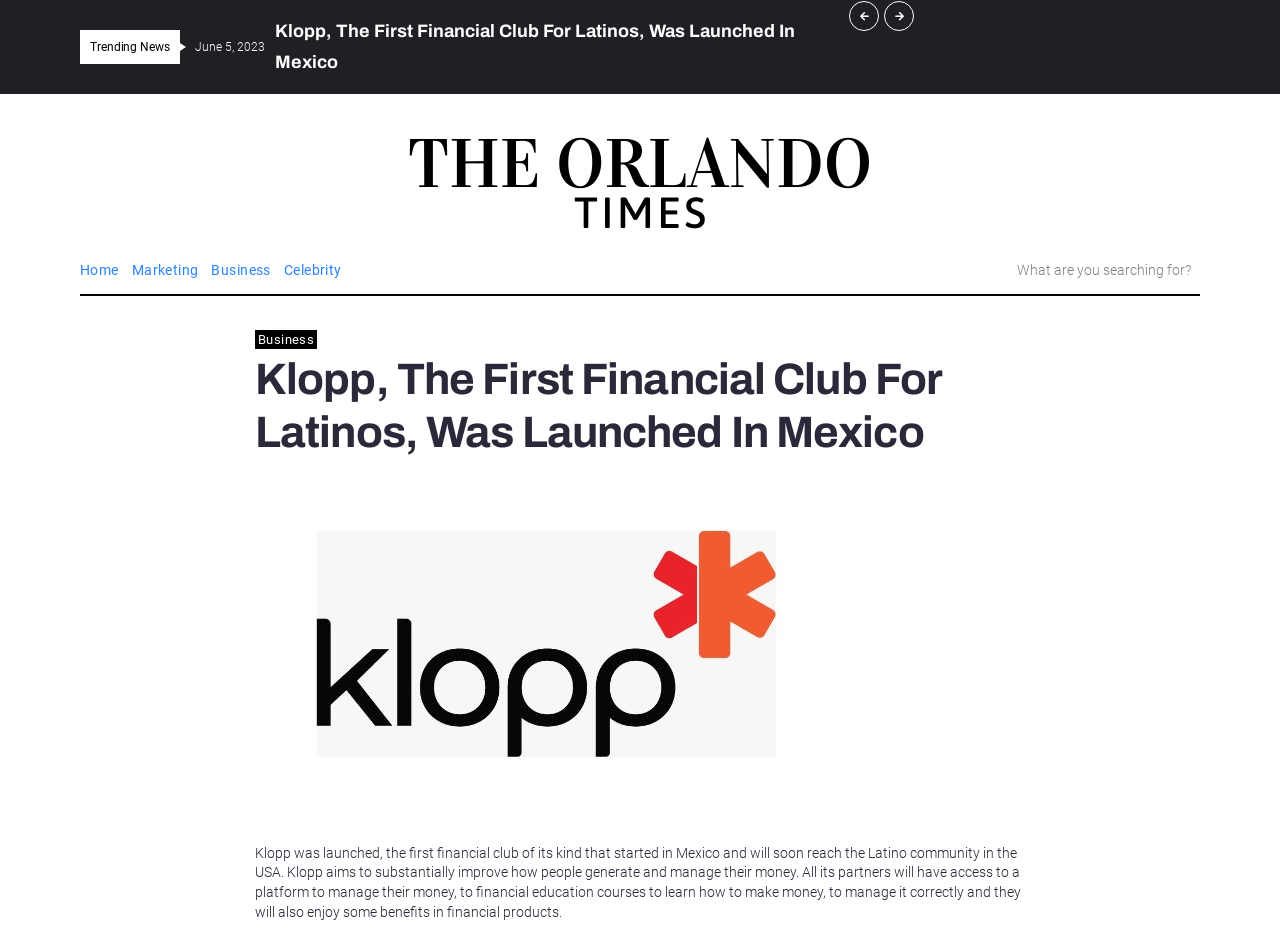Reply to the question with a single word or phrase:
What is the category of news on the top left?

Trending News